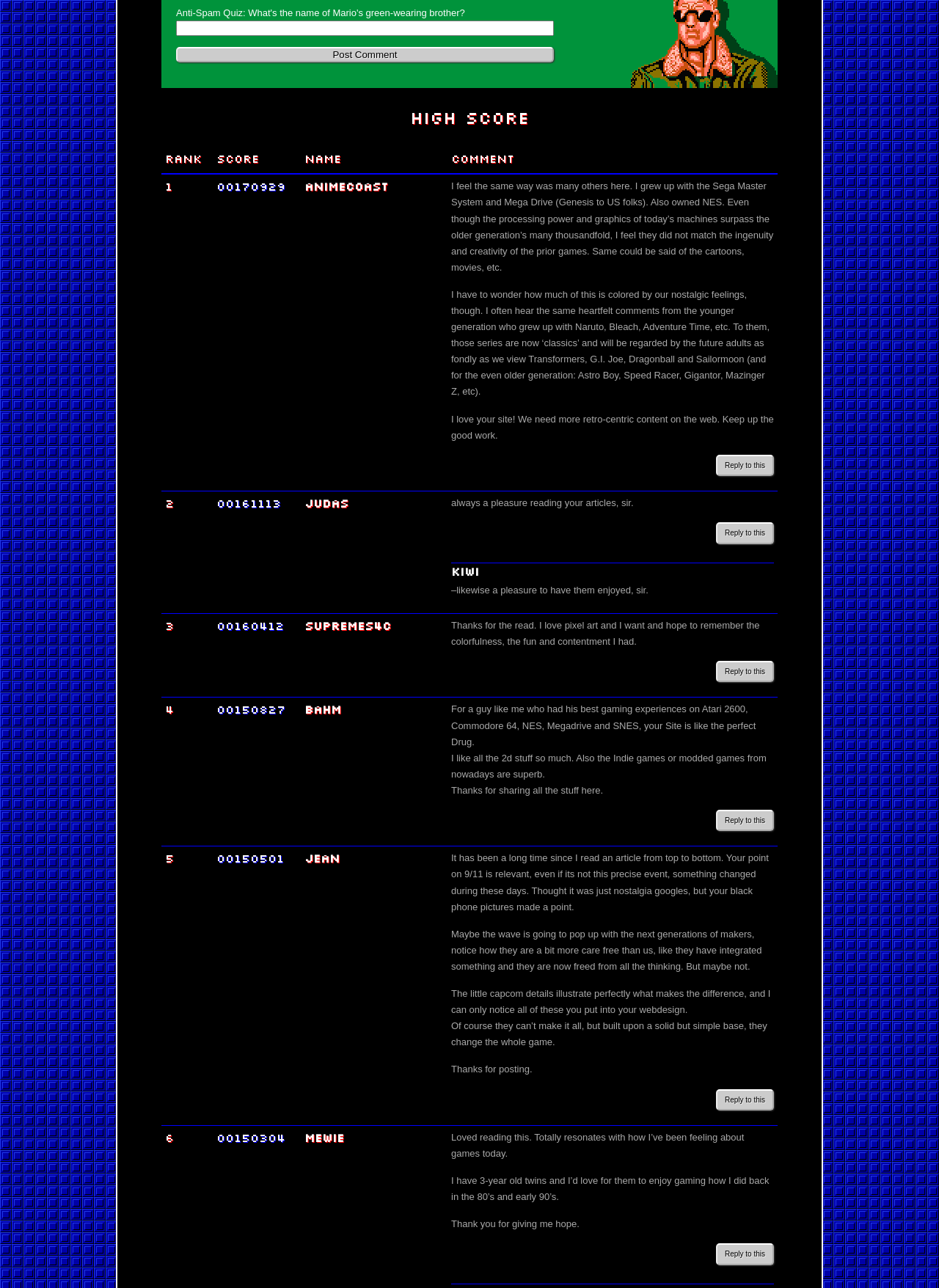Give a one-word or short phrase answer to the question: 
What is the username of the person who wrote 'I feel the same way as many others here...'?

AnimeCoast